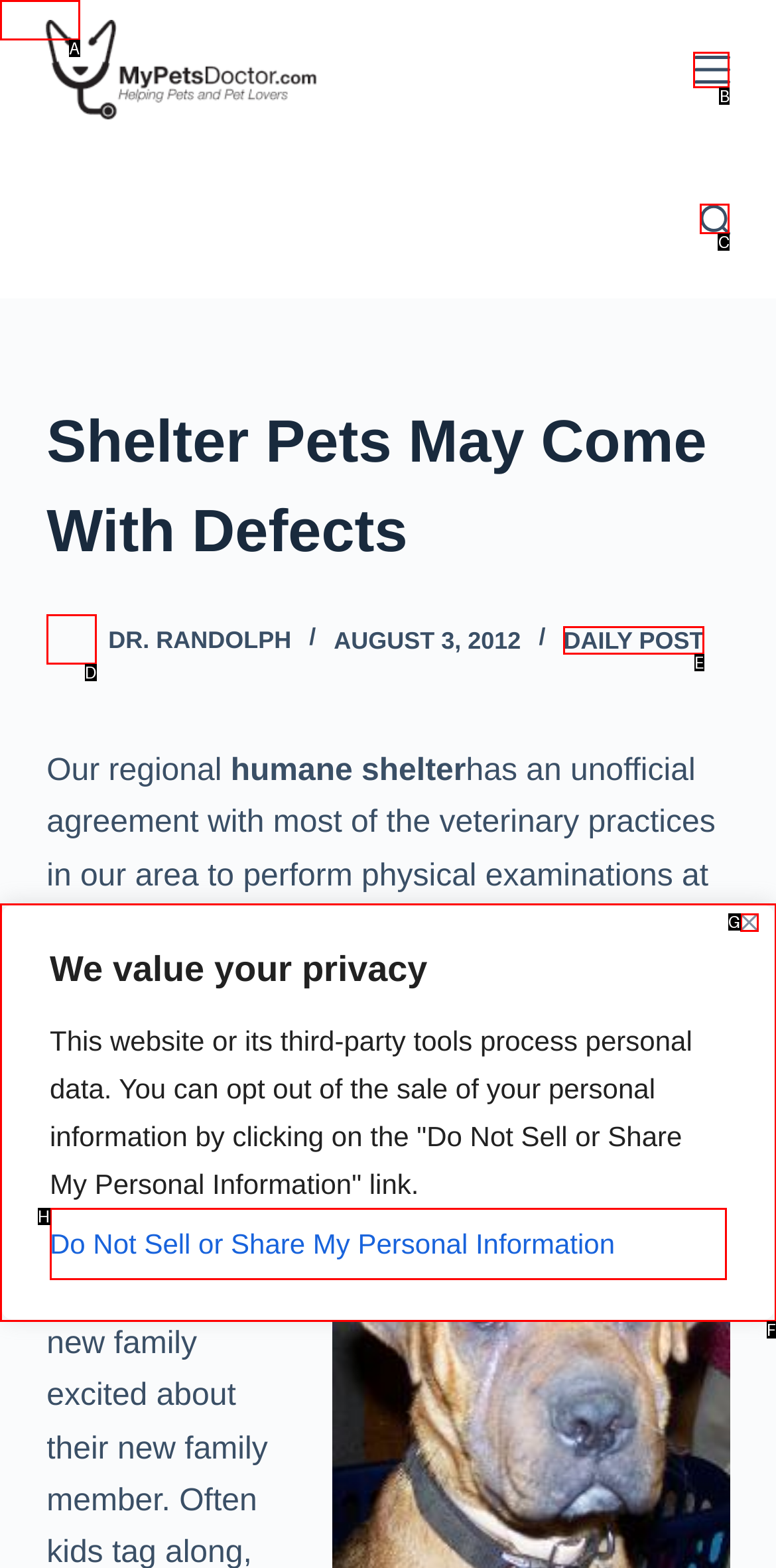Identify the correct UI element to click for the following task: search for something Choose the option's letter based on the given choices.

C